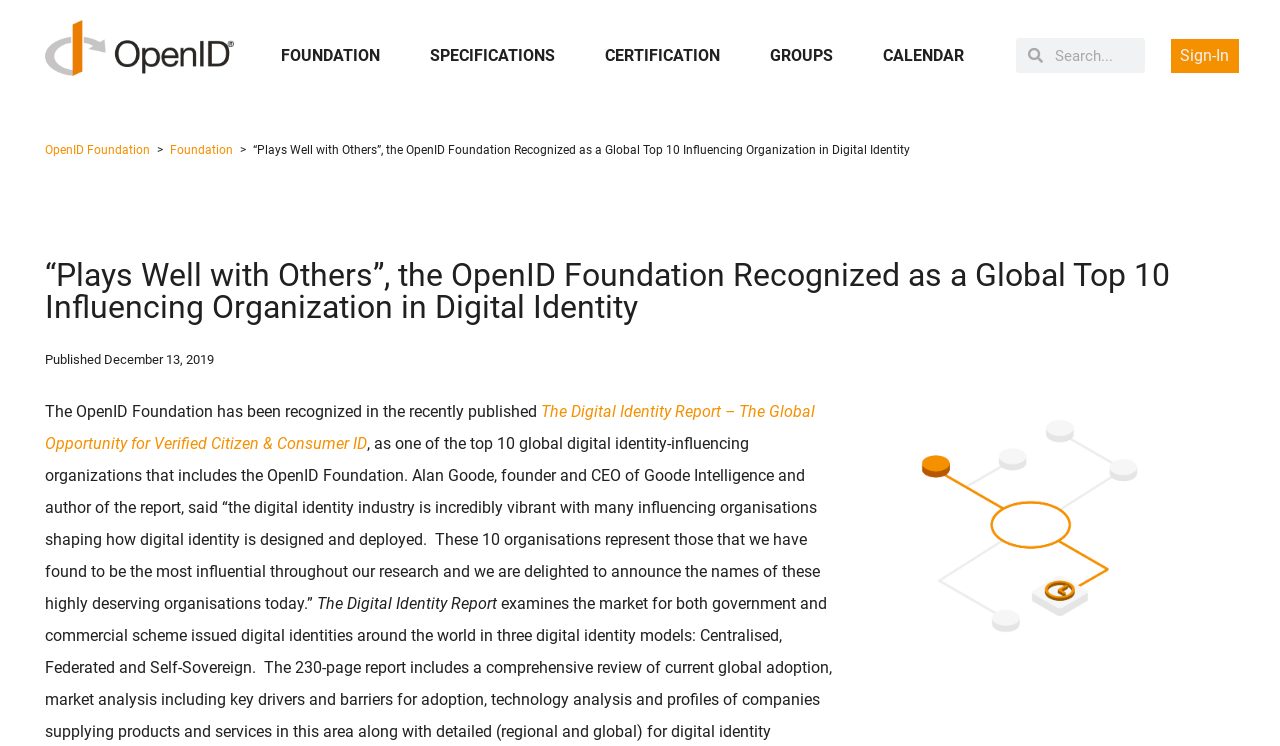What is the date of publication?
Please respond to the question with a detailed and informative answer.

I found the answer by looking at the text below the main heading, which says 'Published December 13, 2019'. This indicates that the publication date is December 13, 2019.